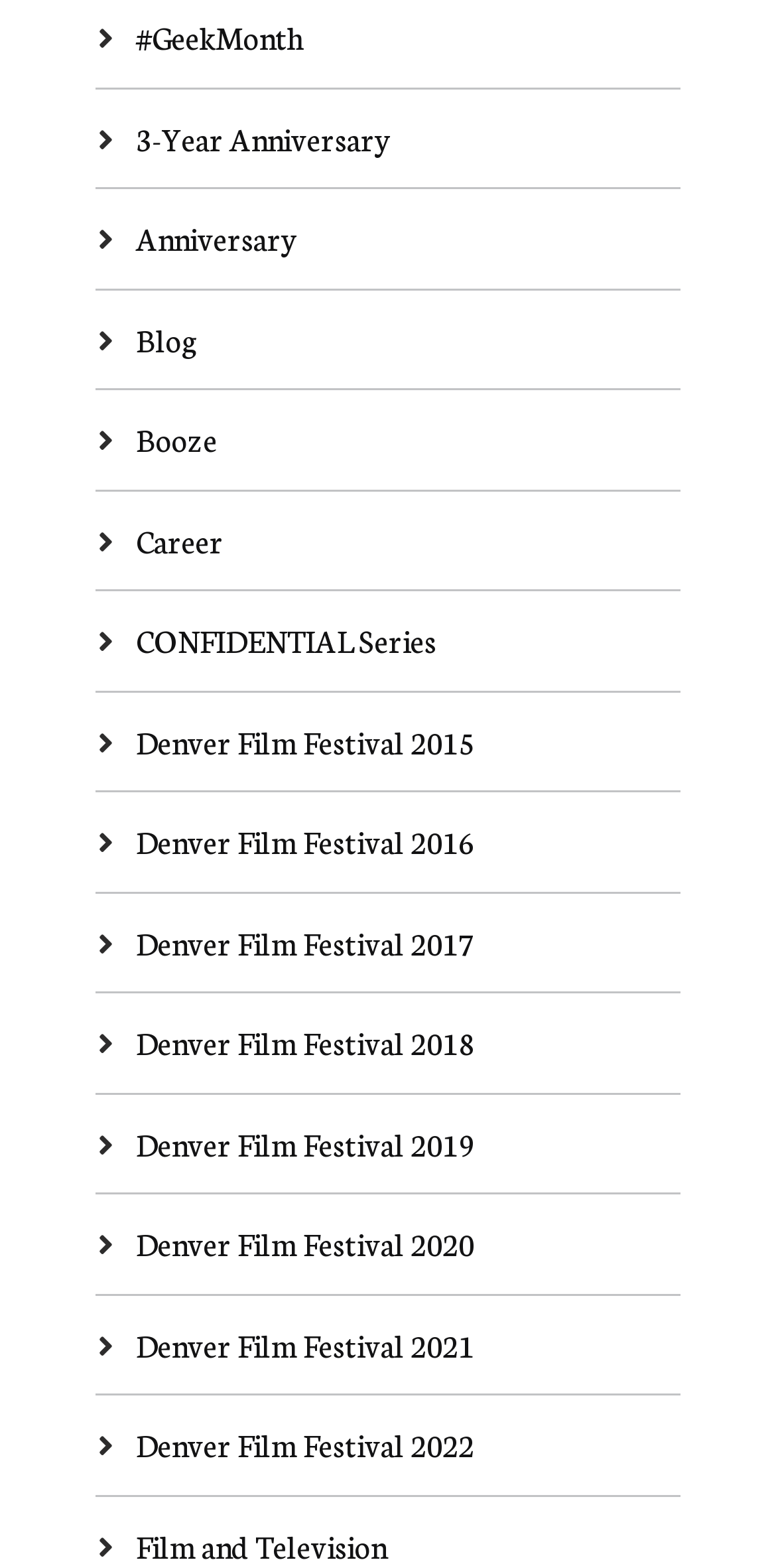How many links are on the webpage?
Look at the image and respond with a one-word or short-phrase answer.

24